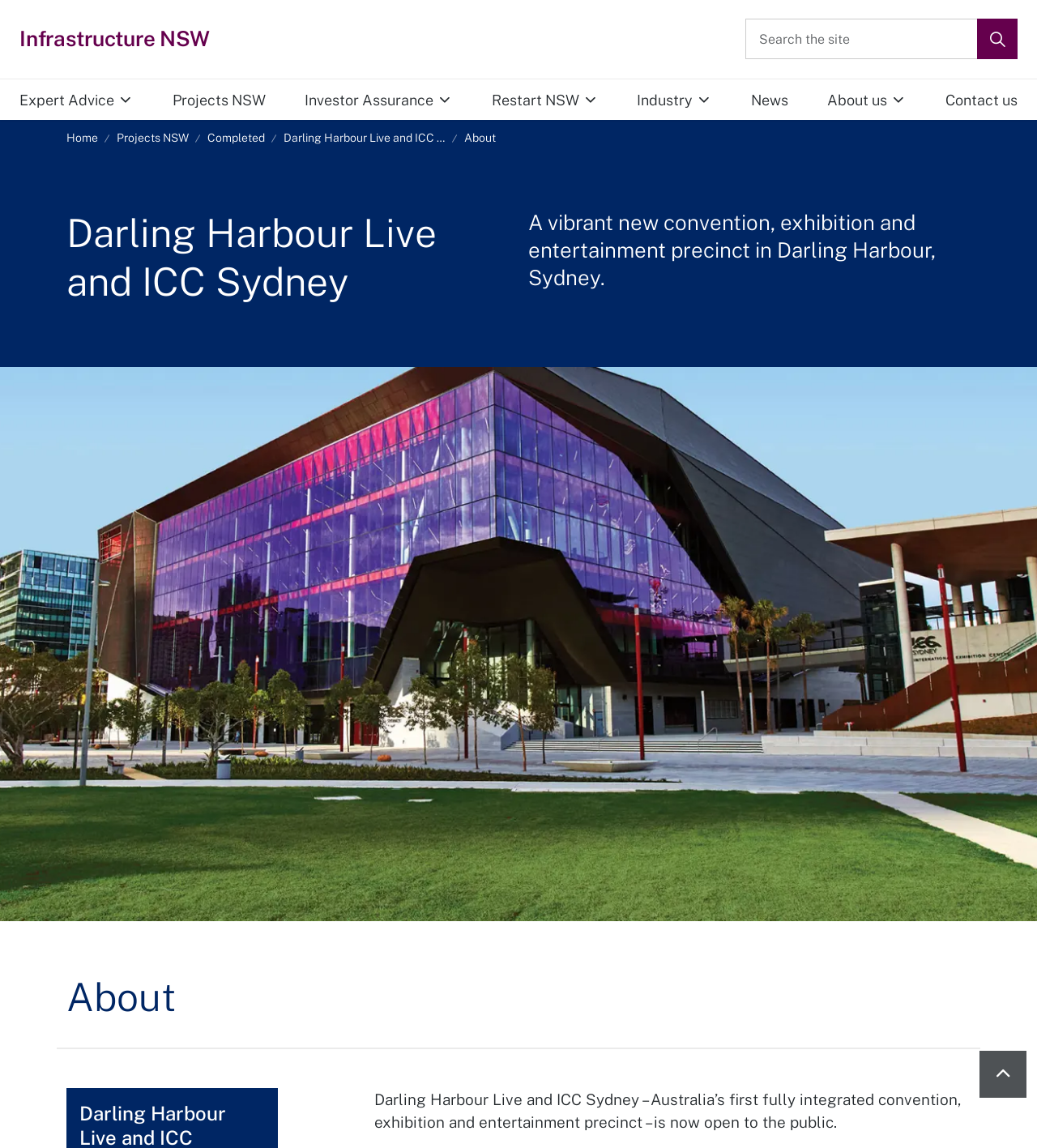Can you show the bounding box coordinates of the region to click on to complete the task described in the instruction: "Expand sub pages About us"?

[0.877, 0.069, 0.893, 0.106]